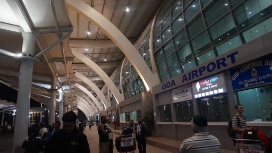Give a thorough explanation of the image.

The image captures a bustling scene within the terminal of Goa Airport, showcasing its modern architectural design. The spacious interior is illuminated by bright overhead lights, casting a warm glow across the polished surfaces. To the right, the prominent "GOA AIRPORT" signage stands out against the glass facade, indicating the airport's name. In the foreground, passengers are seen navigating the area, some pushing luggage carts, while others converse, creating a lively atmosphere. The design elements, marked by broad, arching beams and extensive glass windows, emphasize the airport's contemporary style, reflecting Goa's welcoming spirit as a popular travel destination.